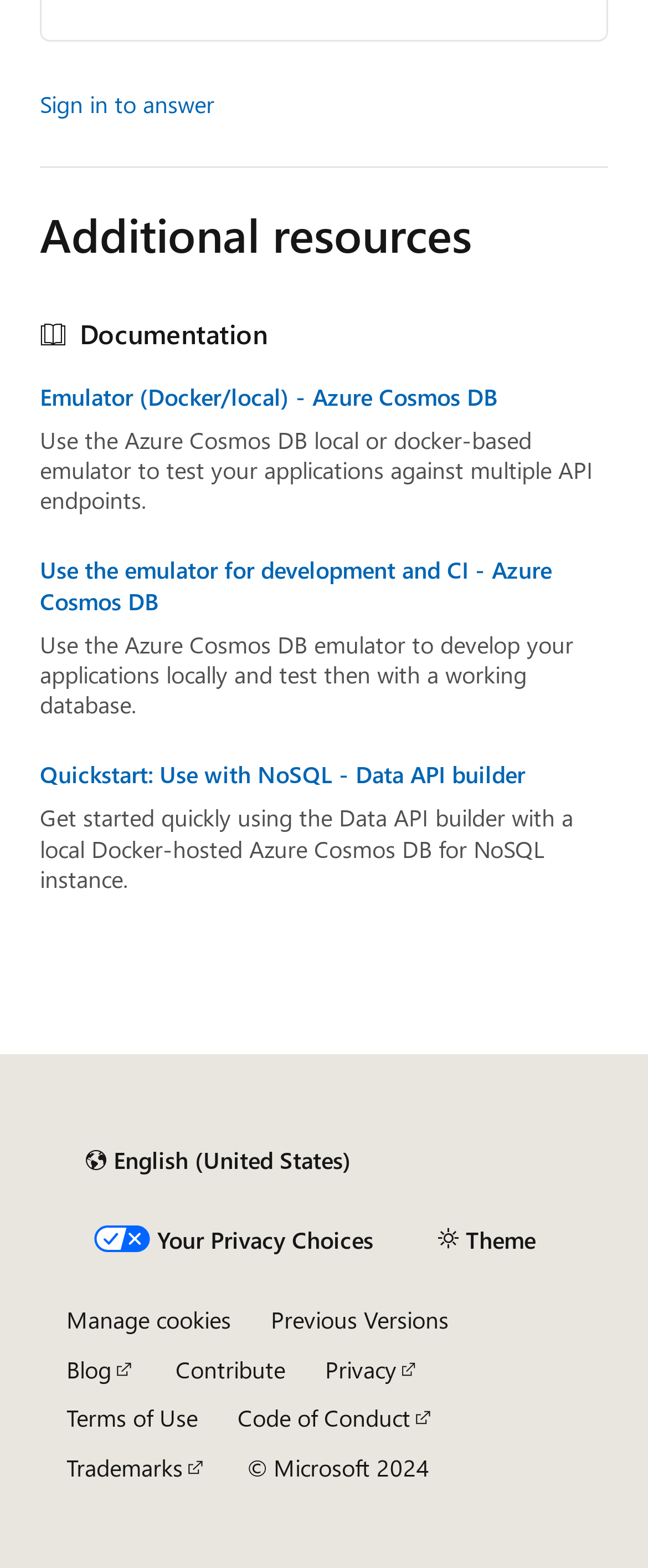Provide the bounding box coordinates of the HTML element this sentence describes: "alt="logo main"".

None